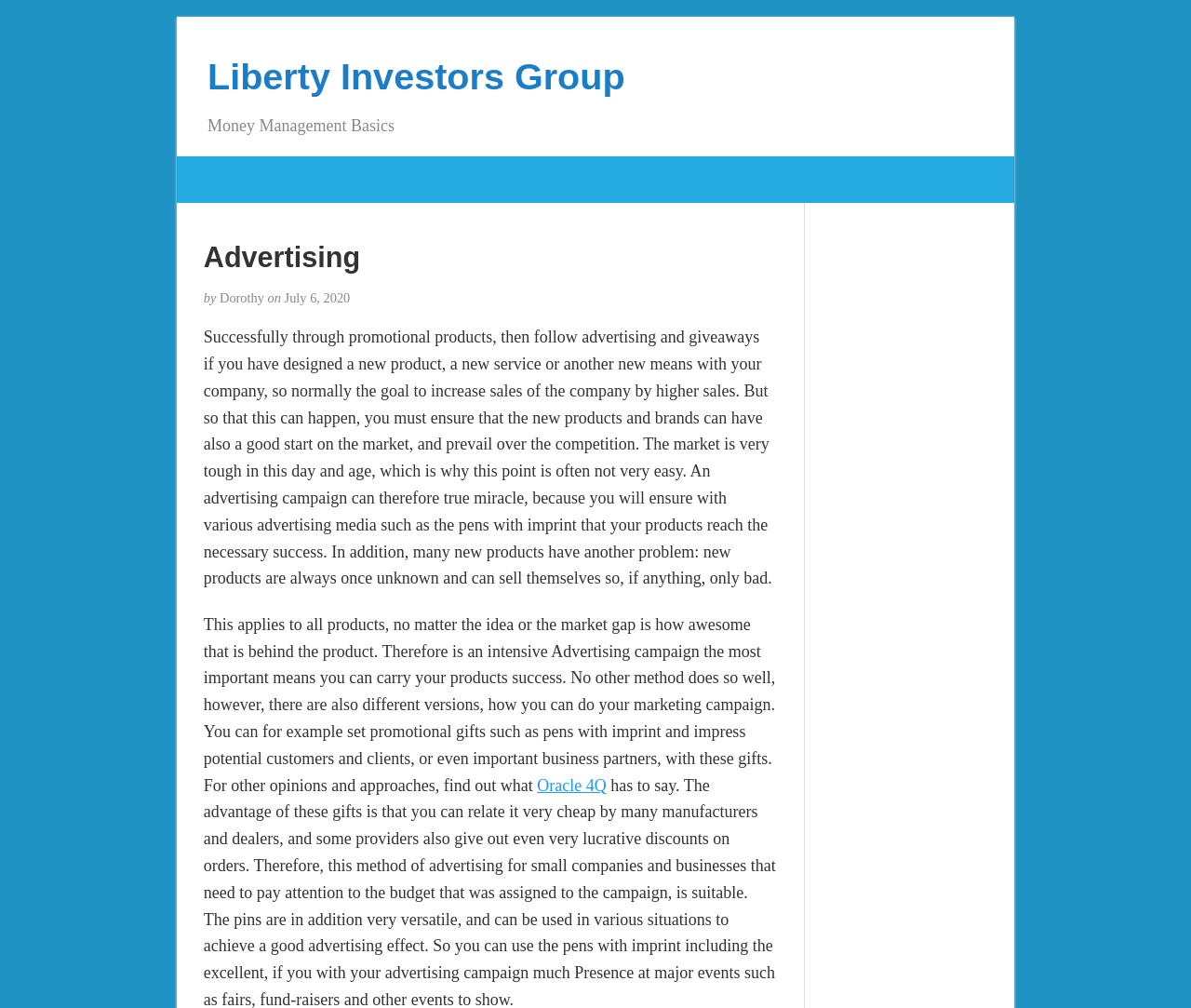Determine the bounding box for the HTML element described here: "Liberty Investors Group". The coordinates should be given as [left, top, right, bottom] with each number being a float between 0 and 1.

[0.174, 0.055, 0.525, 0.096]